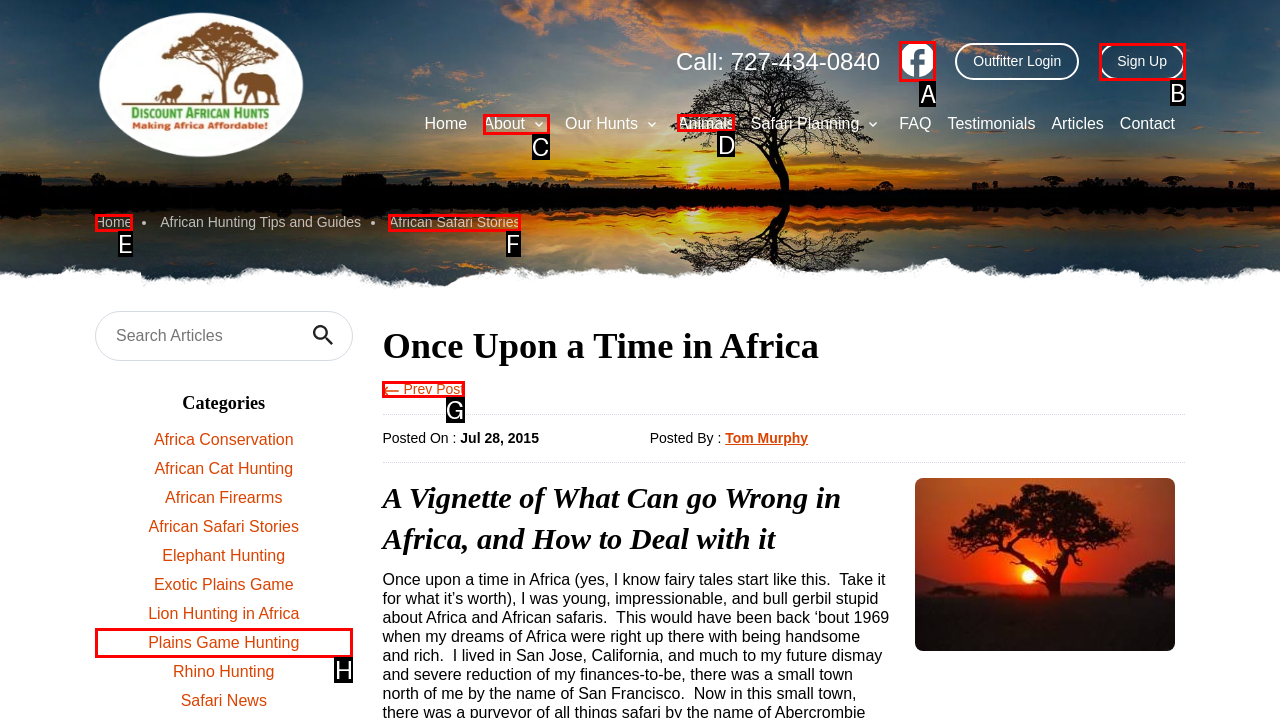Identify the correct letter of the UI element to click for this task: Follow Discount African Hunts on Facebook
Respond with the letter from the listed options.

A